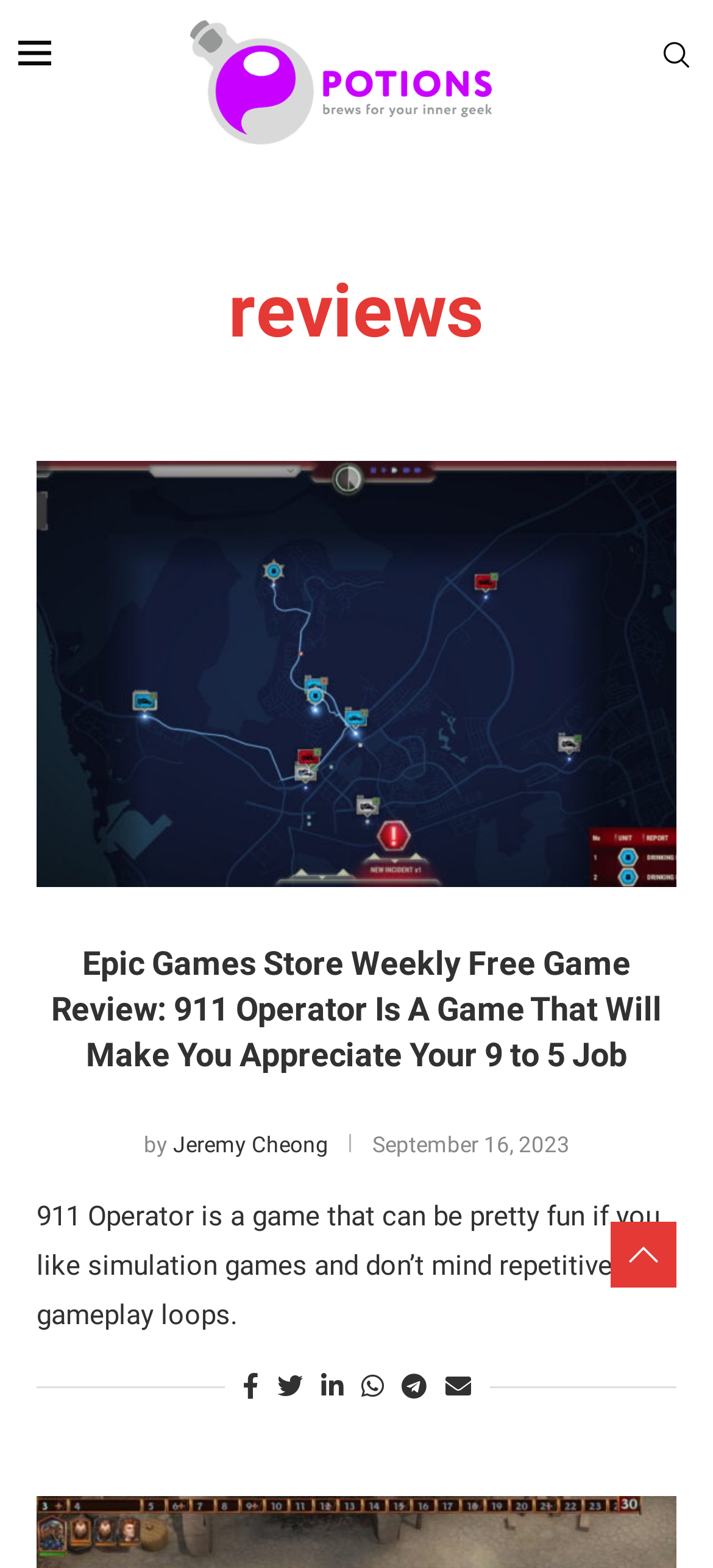Find the bounding box coordinates of the element I should click to carry out the following instruction: "Read the review of 911 Operator game".

[0.051, 0.294, 0.949, 0.566]